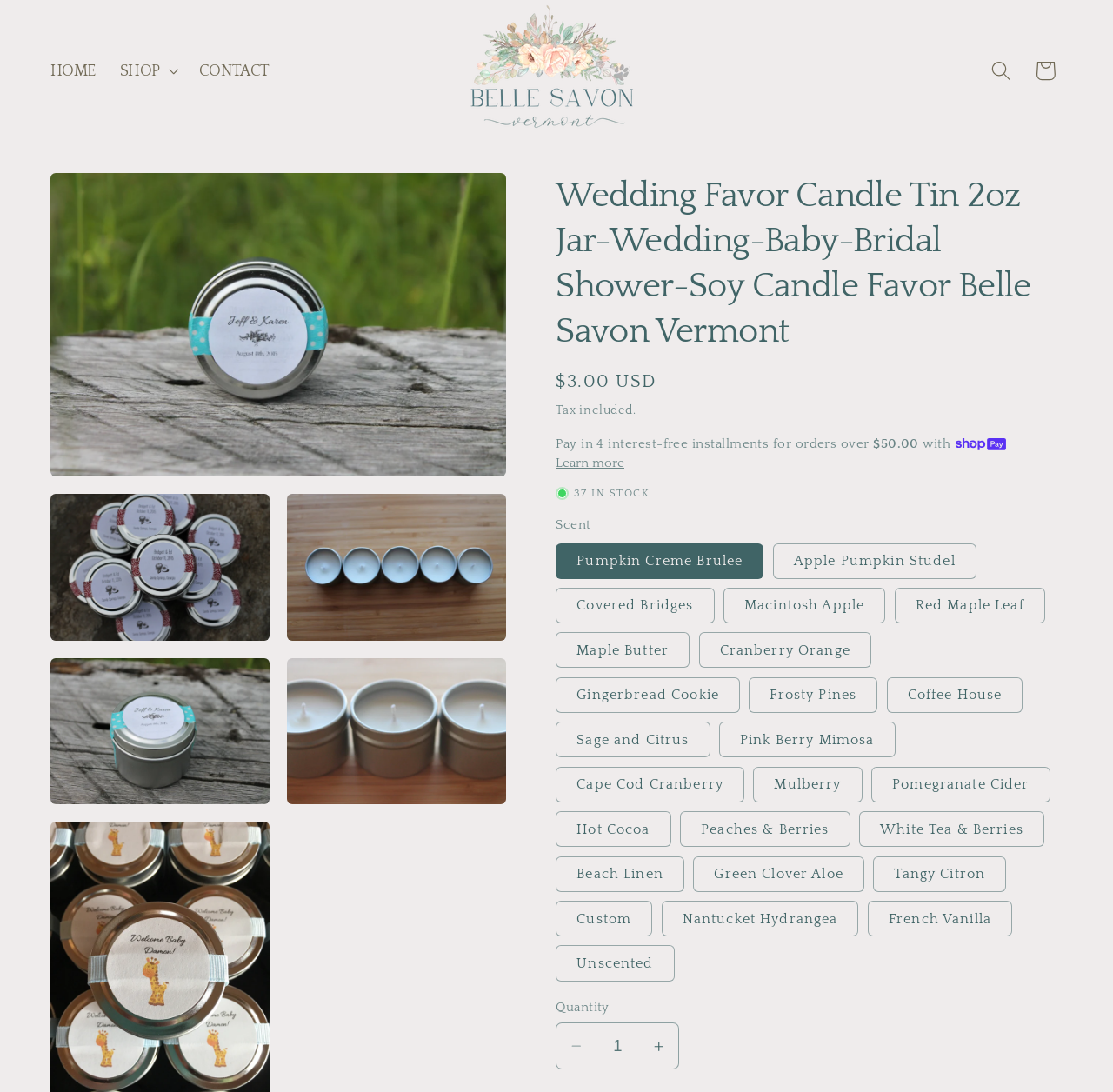Find the bounding box coordinates for the HTML element described as: "Cart". The coordinates should consist of four float values between 0 and 1, i.e., [left, top, right, bottom].

[0.919, 0.045, 0.959, 0.085]